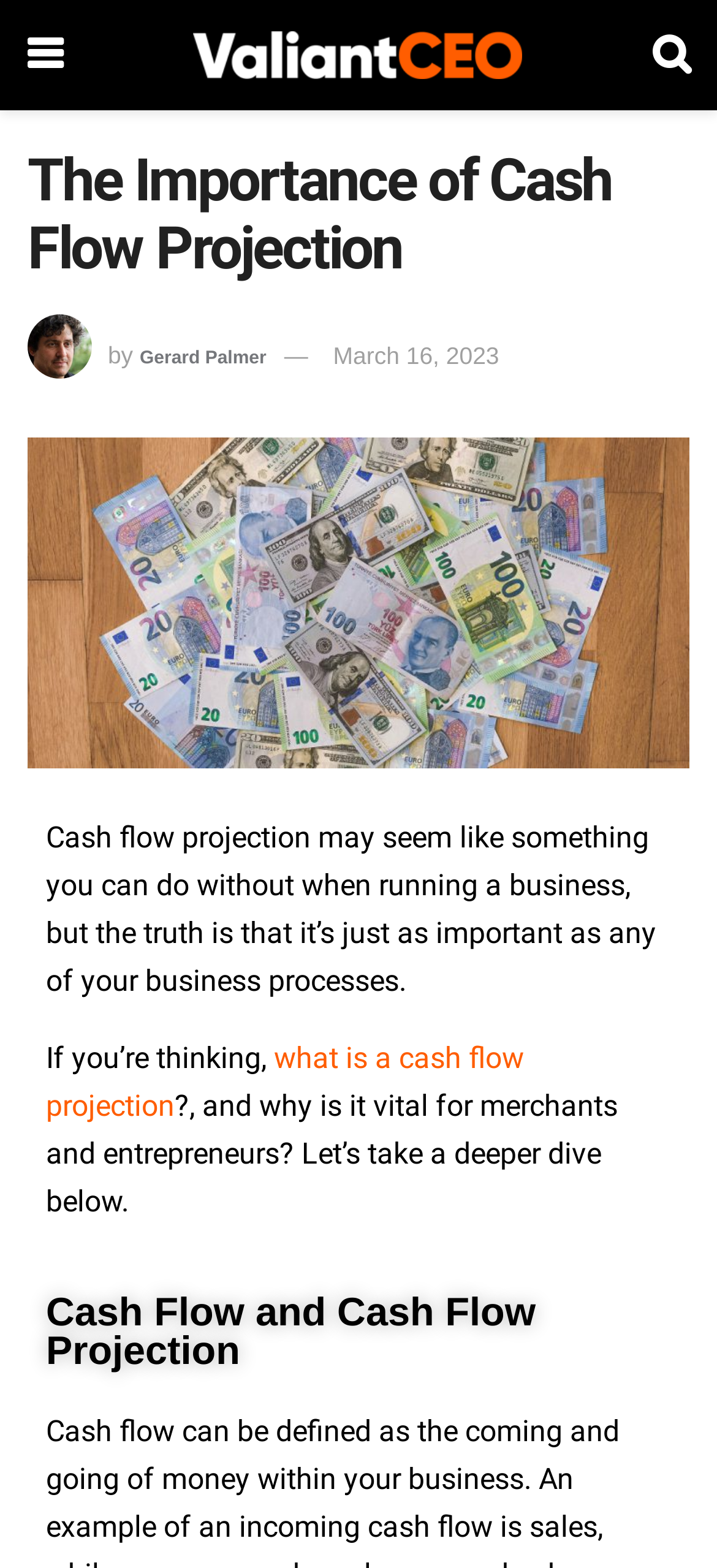What is the author's name of the article?
Based on the visual content, answer with a single word or a brief phrase.

Gerard Palmer